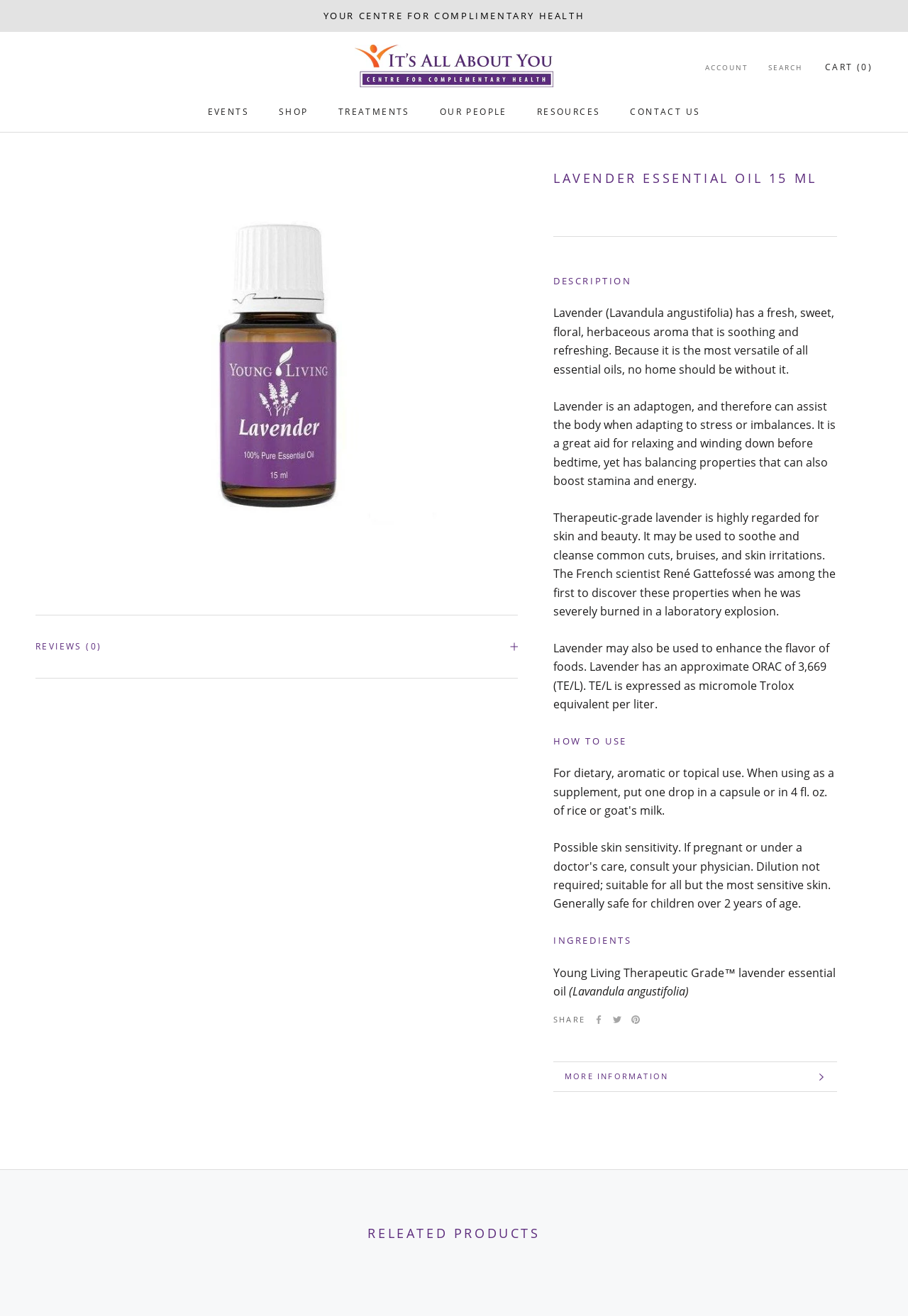Please identify the bounding box coordinates of the element's region that needs to be clicked to fulfill the following instruction: "Open the cart". The bounding box coordinates should consist of four float numbers between 0 and 1, i.e., [left, top, right, bottom].

[0.908, 0.046, 0.961, 0.056]